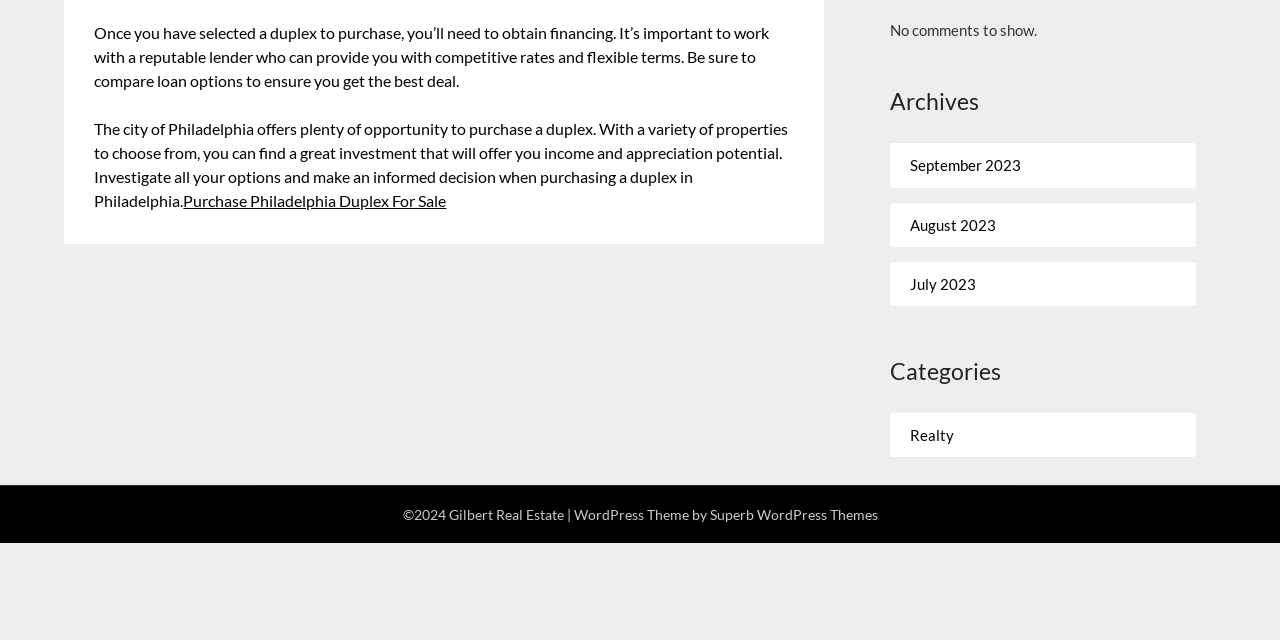Provide the bounding box coordinates of the HTML element described by the text: "Central Region". The coordinates should be in the format [left, top, right, bottom] with values between 0 and 1.

None